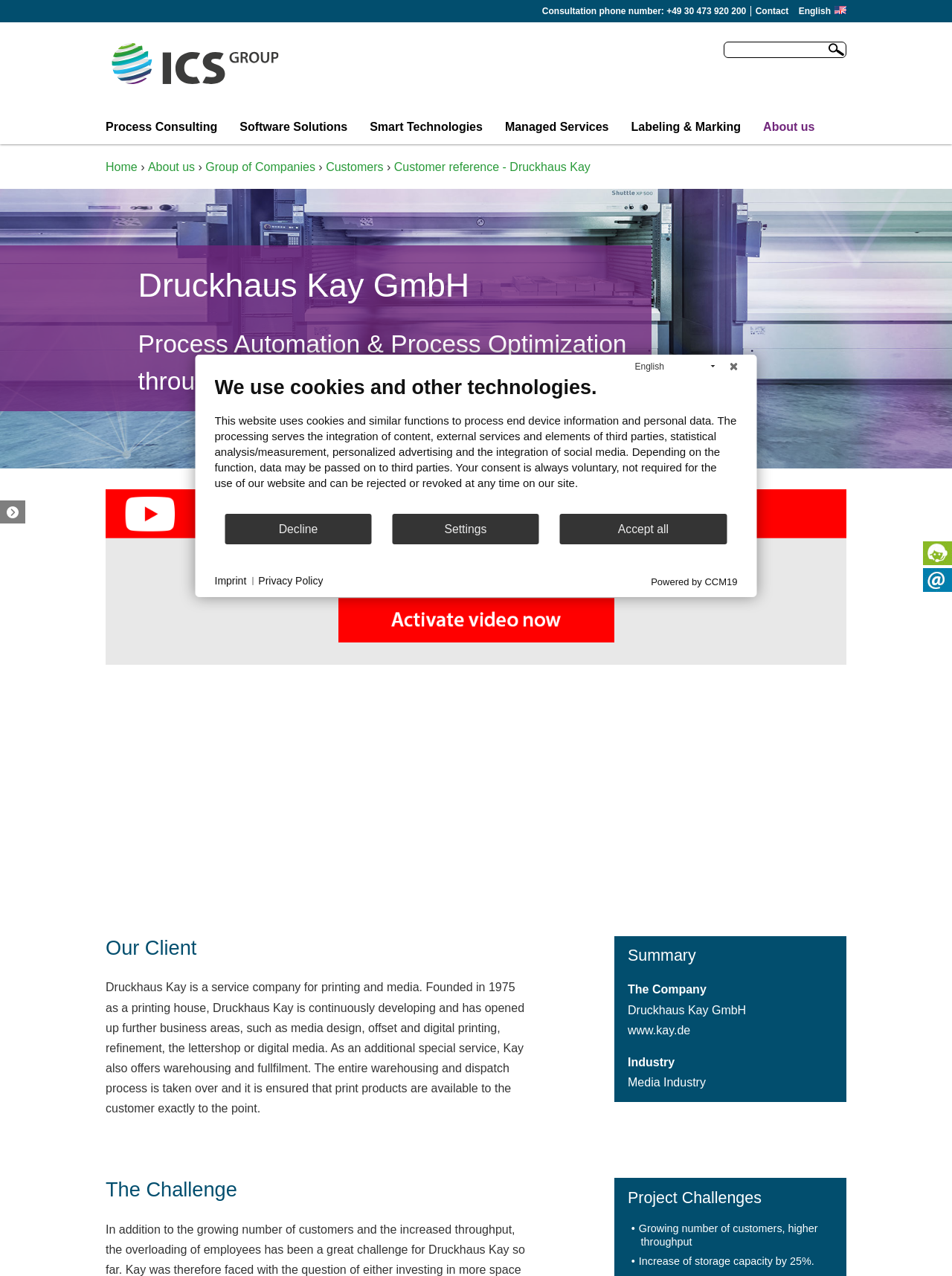What is the challenge that Druckhaus Kay GmbH faced?
Using the image as a reference, answer the question with a short word or phrase.

Growing number of customers, higher throughput